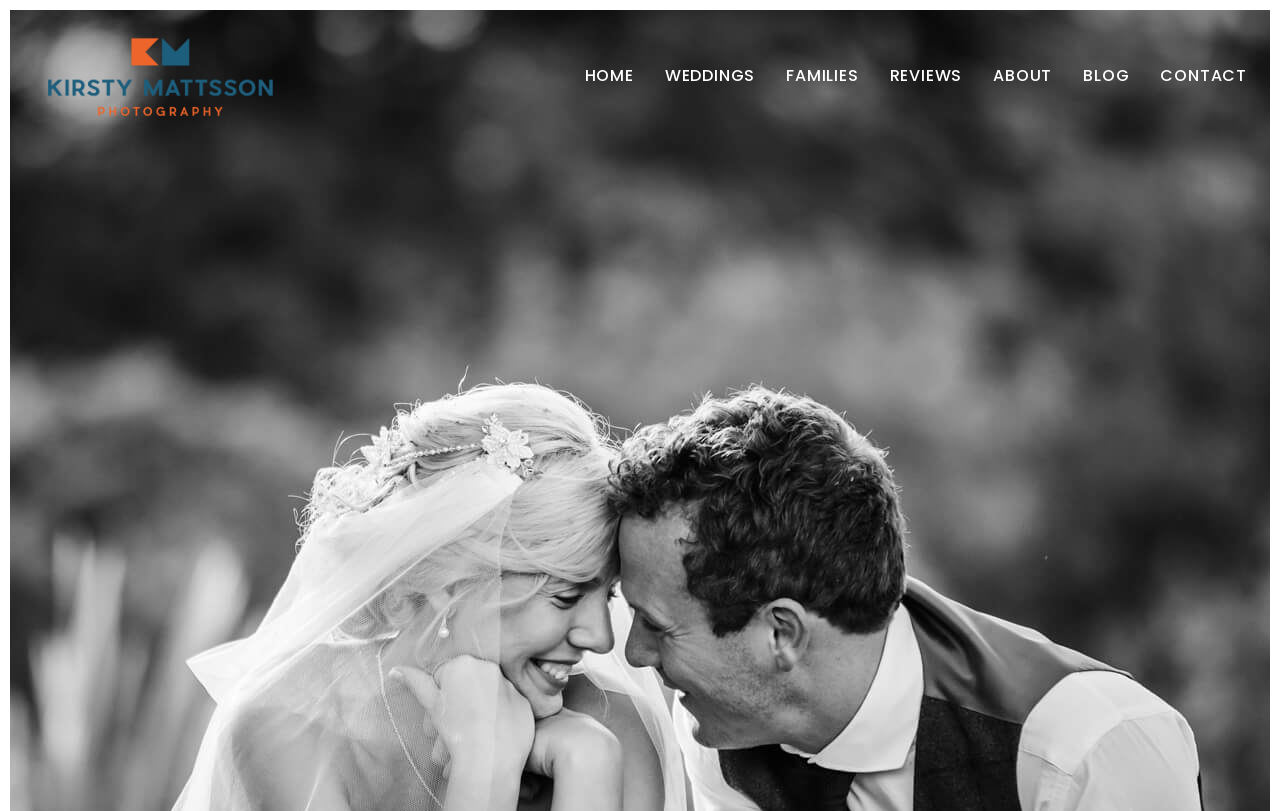Please identify the bounding box coordinates of the clickable region that I should interact with to perform the following instruction: "Search for something". The coordinates should be expressed as four float numbers between 0 and 1, i.e., [left, top, right, bottom].

None